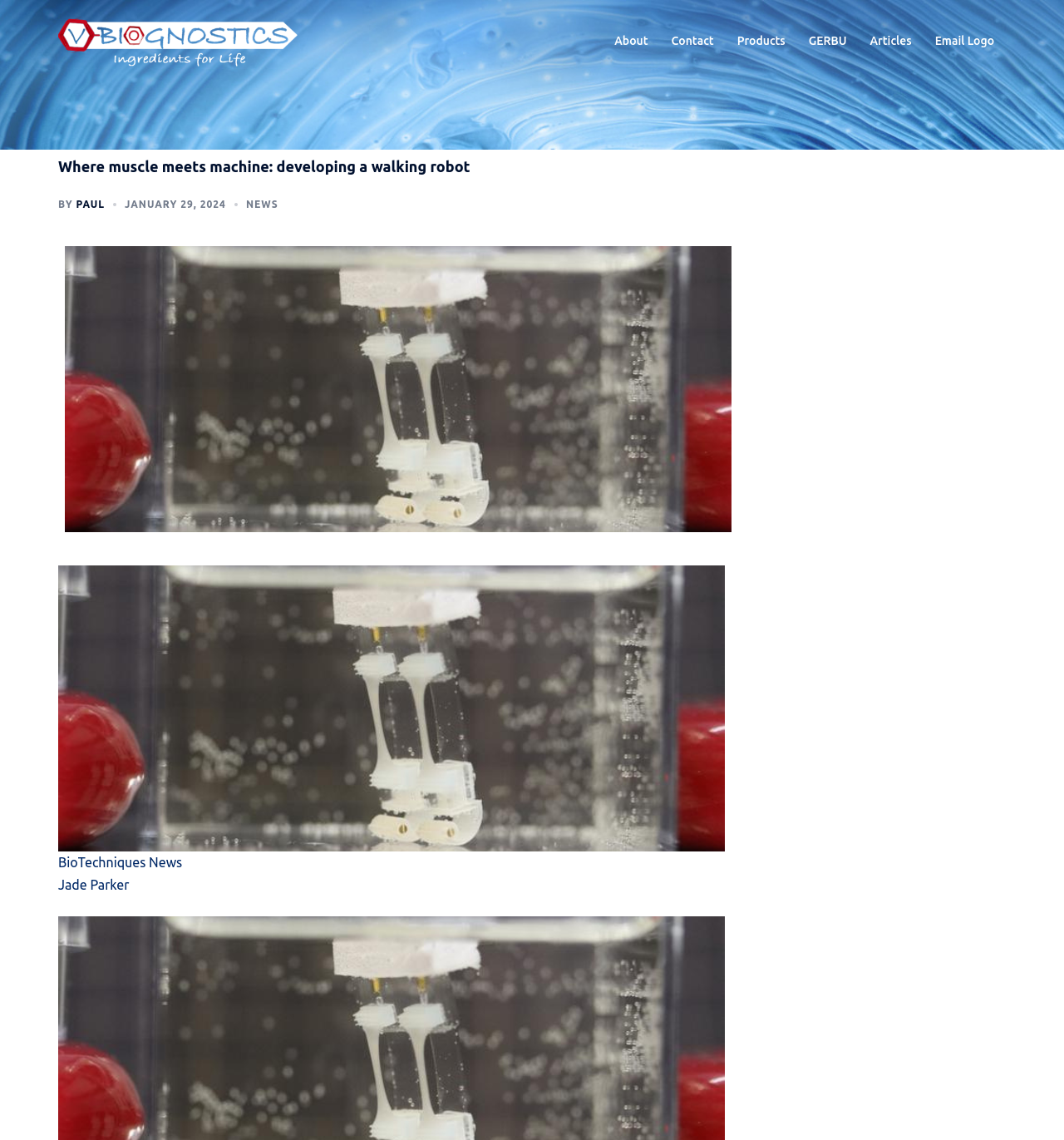Answer in one word or a short phrase: 
What is the name of the company or organization associated with this webpage?

V-Biognostics